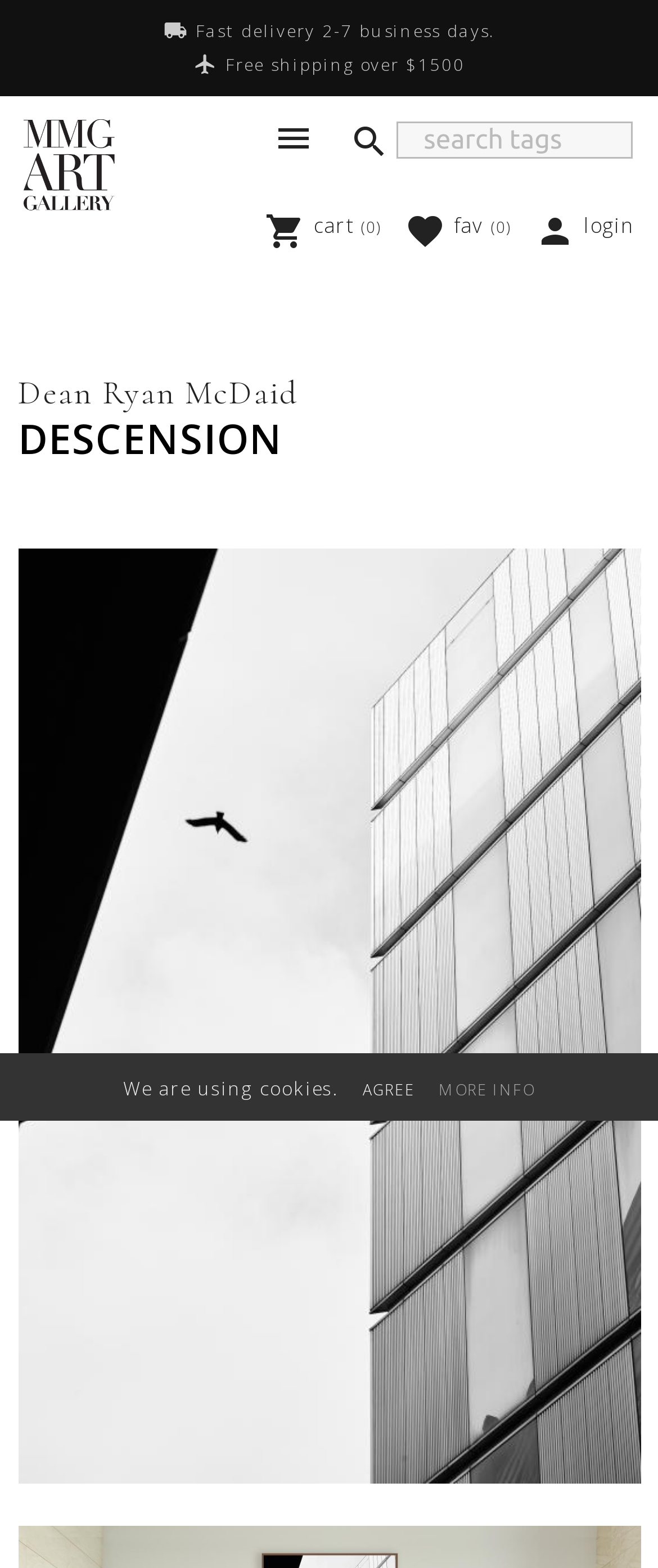What is the theme of the art series?
Answer the question using a single word or phrase, according to the image.

Relationship between man-made structures and nature